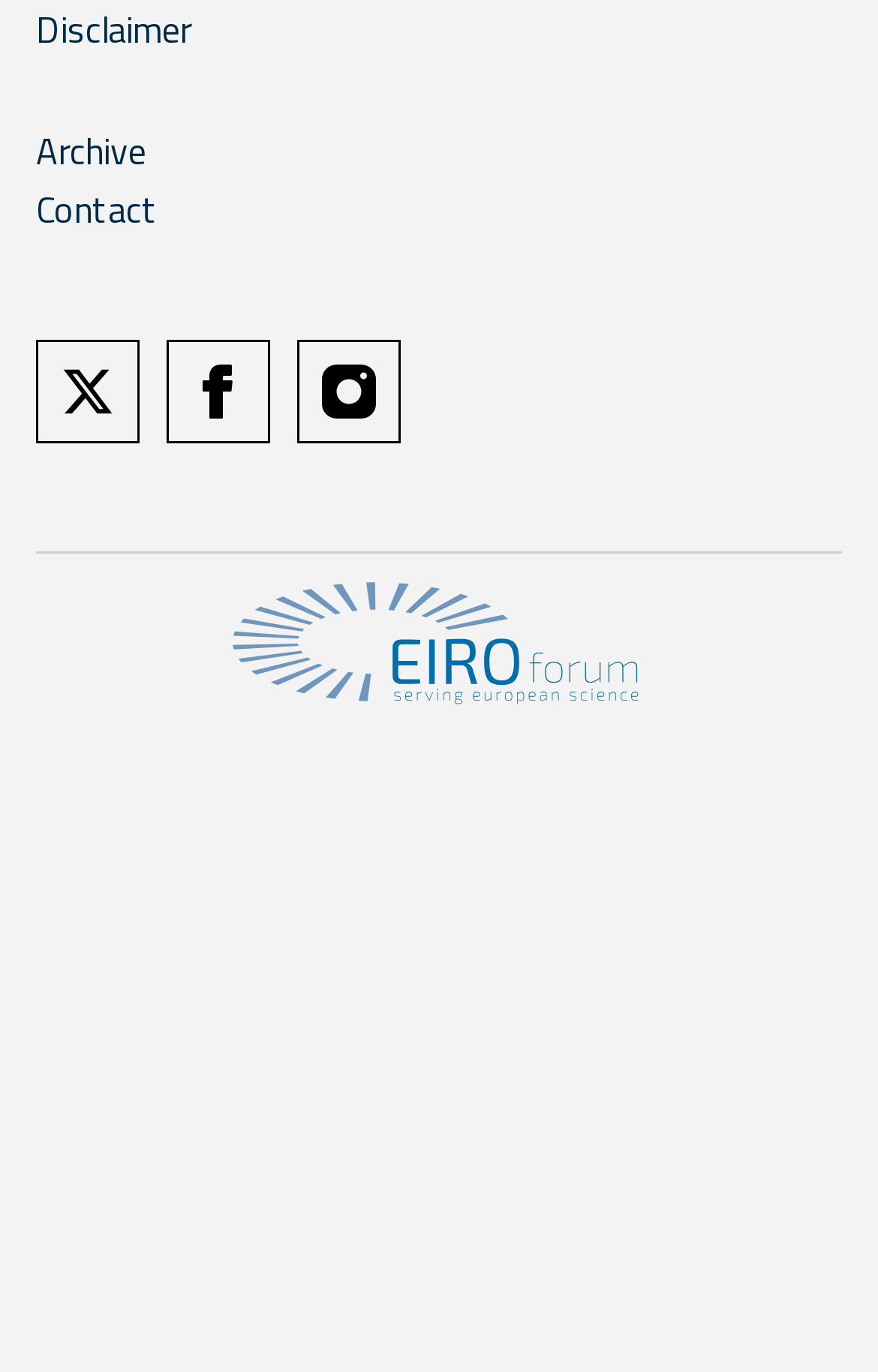Indicate the bounding box coordinates of the clickable region to achieve the following instruction: "Contact us."

[0.041, 0.132, 0.179, 0.172]